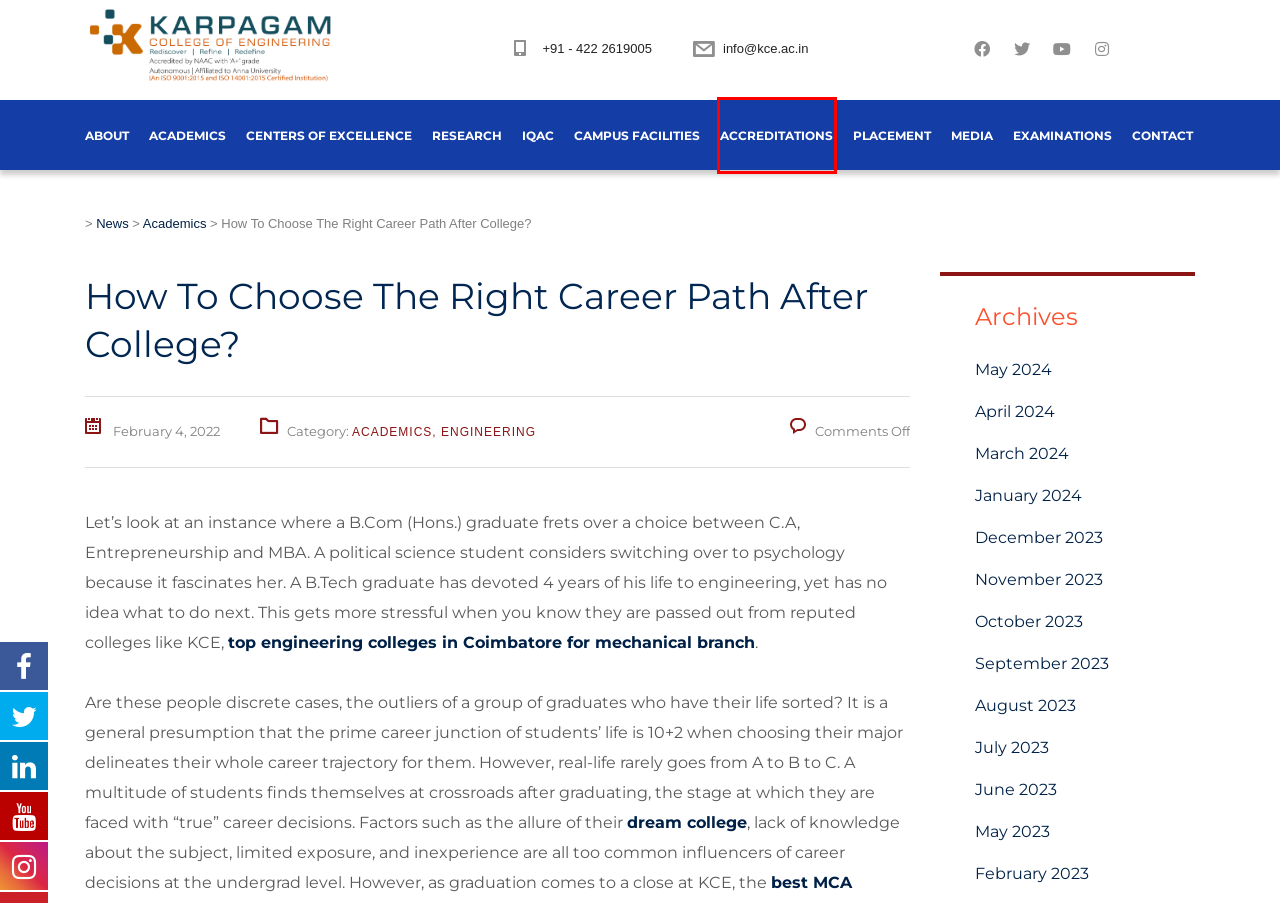Examine the screenshot of the webpage, which includes a red bounding box around an element. Choose the best matching webpage description for the page that will be displayed after clicking the element inside the red bounding box. Here are the candidates:
A. Choosing the Best Architecture College in Tamil Nadu - A Guide
B. Contact US - Engineering Colleges In Coimbatore - KCE
C. February 2023 -
D. Accreditations | Best MCA college in Coimbatore India | KCE
E. May 2024 -
F. April 2024 -
G. July 2023 -
H. June 2023 -

D